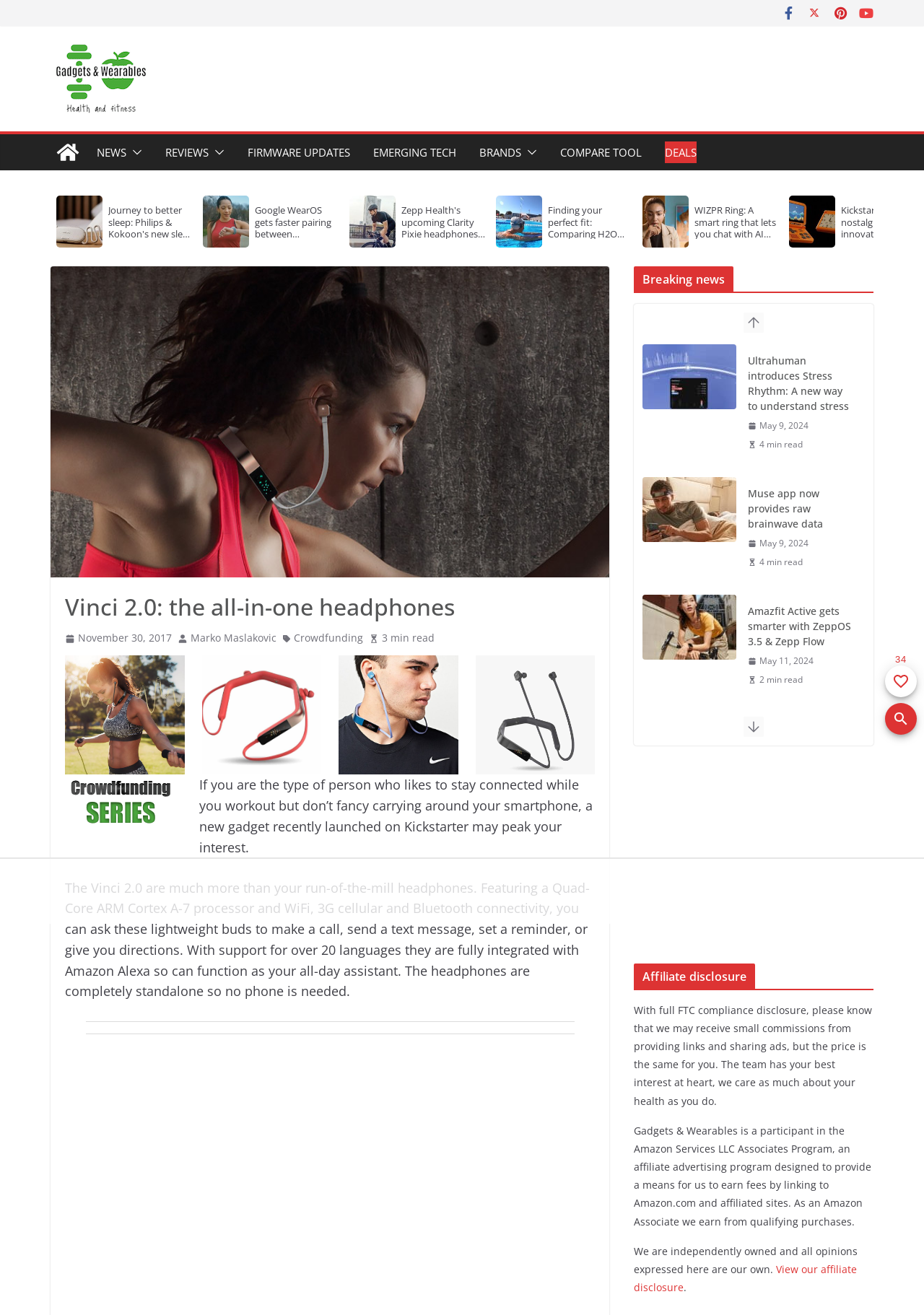Identify the bounding box coordinates for the region of the element that should be clicked to carry out the instruction: "Scroll left". The bounding box coordinates should be four float numbers between 0 and 1, i.e., [left, top, right, bottom].

[0.064, 0.16, 0.089, 0.177]